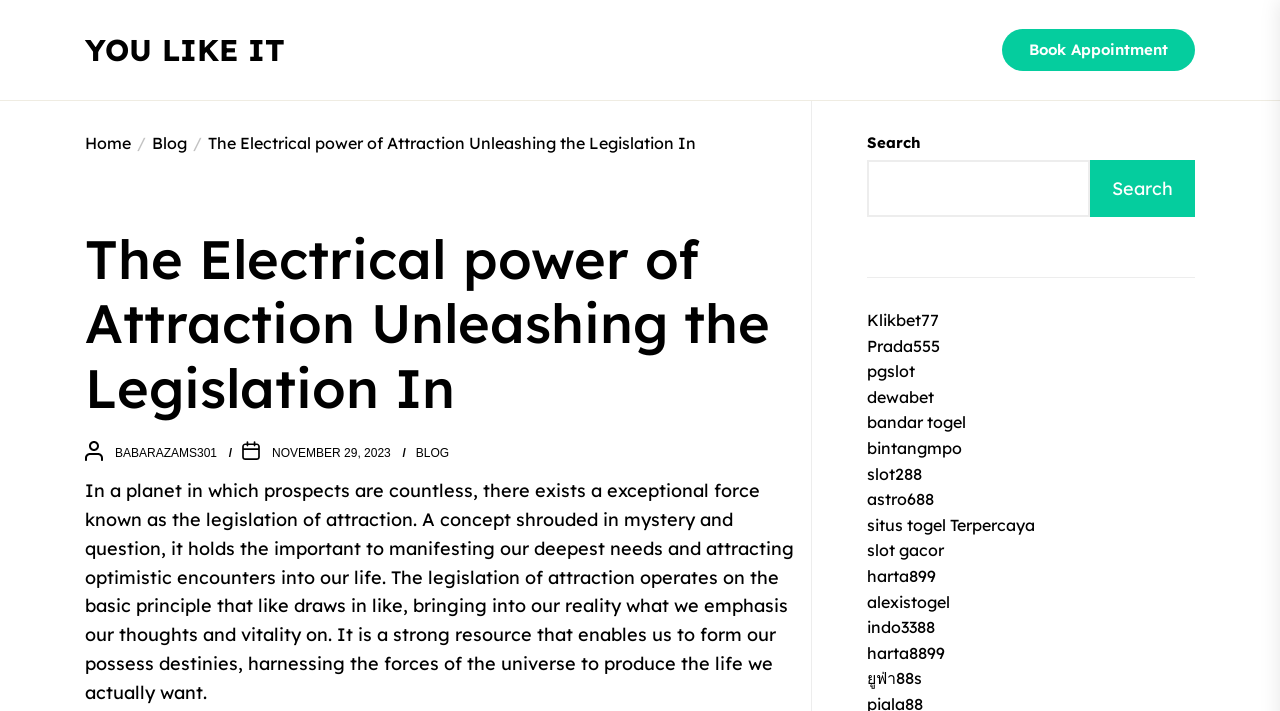Can you find the bounding box coordinates for the element to click on to achieve the instruction: "Visit the 'Home' page"?

[0.066, 0.187, 0.102, 0.215]